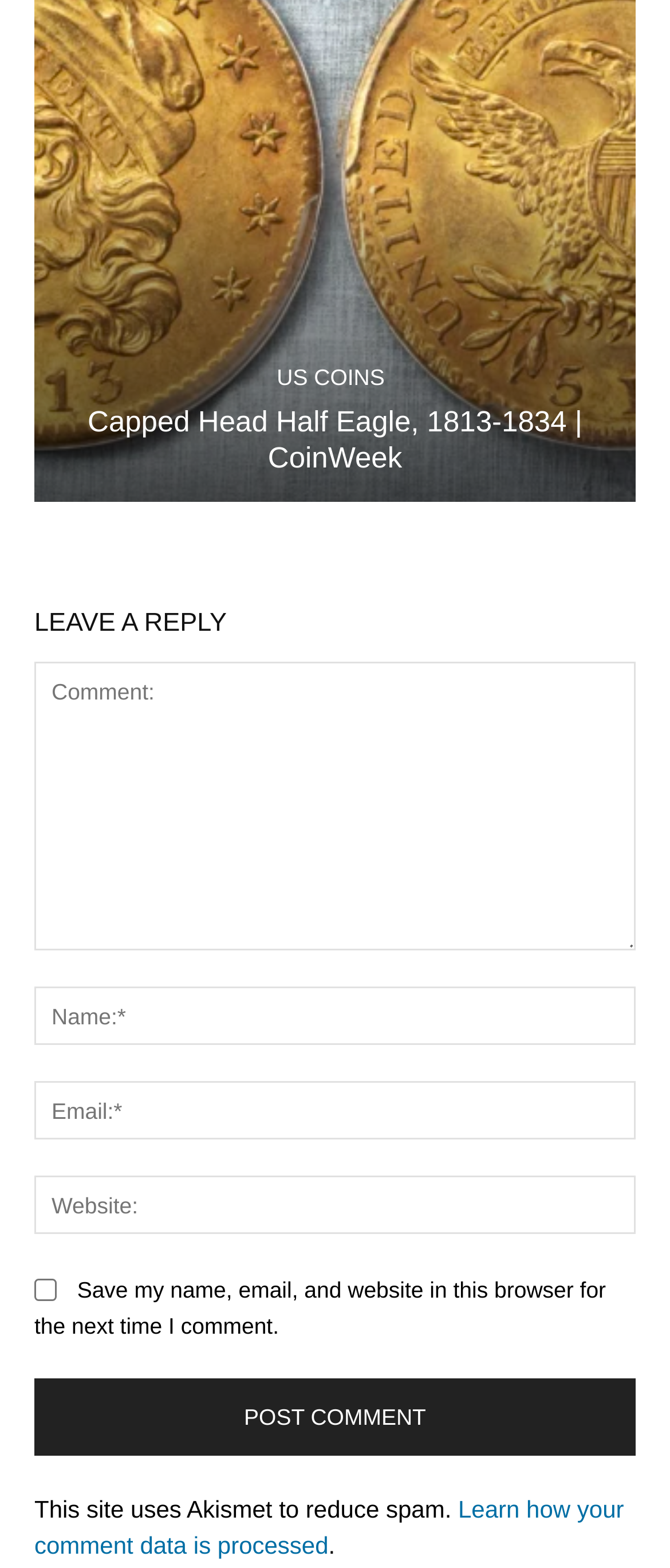Point out the bounding box coordinates of the section to click in order to follow this instruction: "Enter a comment".

[0.051, 0.422, 0.949, 0.606]